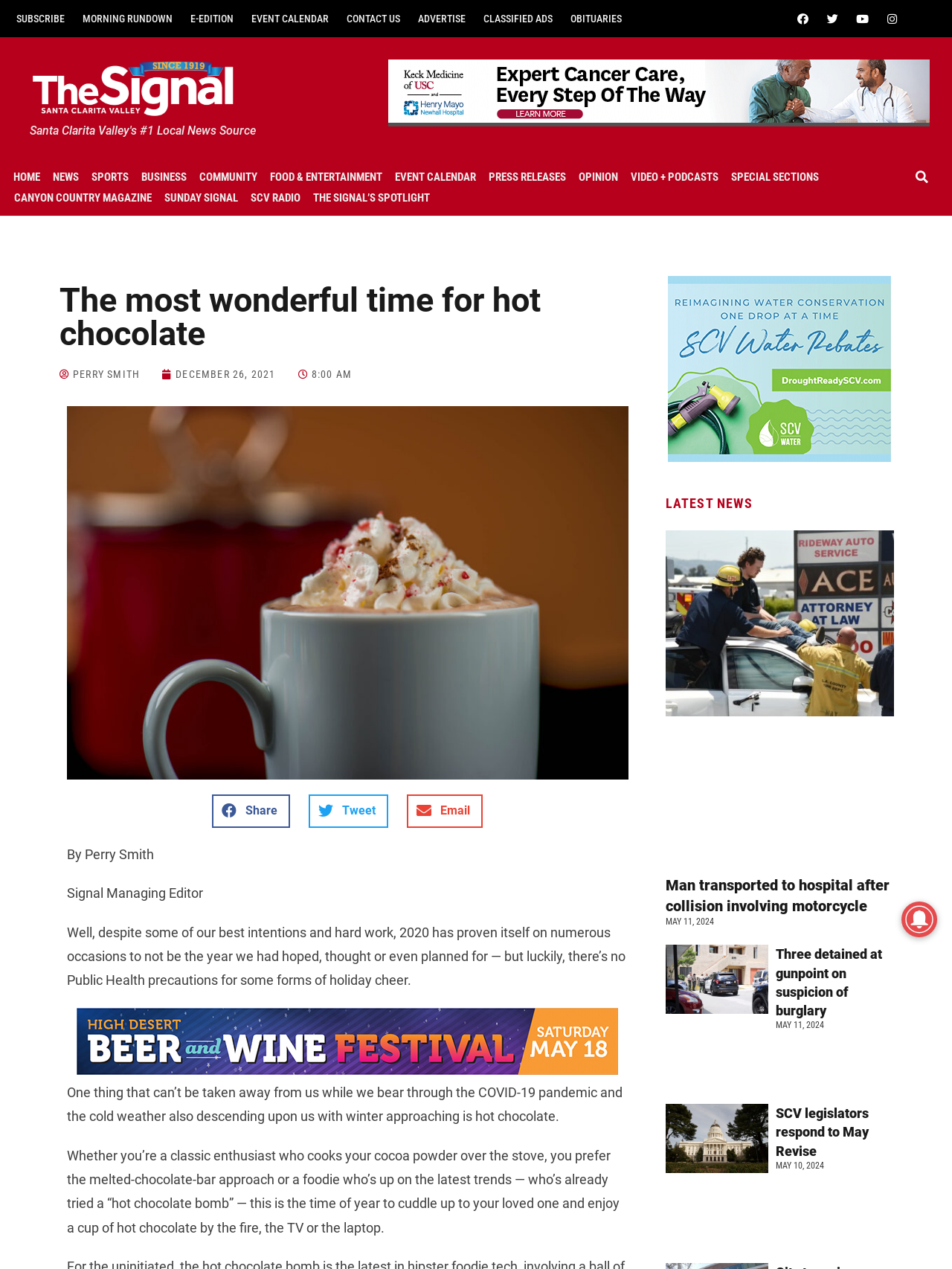Generate a thorough caption that explains the contents of the webpage.

This webpage appears to be a news website, with a focus on local news and events. At the top of the page, there is a navigation bar with several links, including "SUBSCRIBE", "MORNING RUNDOWN", "E-EDITION", and others. Below this, there are social media links to Facebook, Twitter, YouTube, and Instagram.

The main content of the page is divided into several sections. The first section features a heading that reads "The most wonderful time for hot chocolate" and is accompanied by a figure, likely an image related to hot chocolate. Below this, there is an article written by Perry Smith, the Signal Managing Editor, which discusses the importance of hot chocolate during the COVID-19 pandemic and winter season.

To the right of this article, there is a section with several buttons, including "Share on Facebook", "Share on Twitter", and "Share on Email". Below this, there is an advertisement iframe.

Further down the page, there is a section with the heading "LATEST NEWS", which features three articles with links to read more. Each article has a heading, a brief summary, and a date stamp. The articles appear to be related to local news, with topics including a motorcycle collision, a burglary, and a response to the May Revise.

Throughout the page, there are several advertisement iframes, including one at the top of the page and another near the bottom. There is also a search bar at the top right of the page, with a button to submit a search query.

At the very bottom of the page, there is an image, likely a logo or icon for the website.